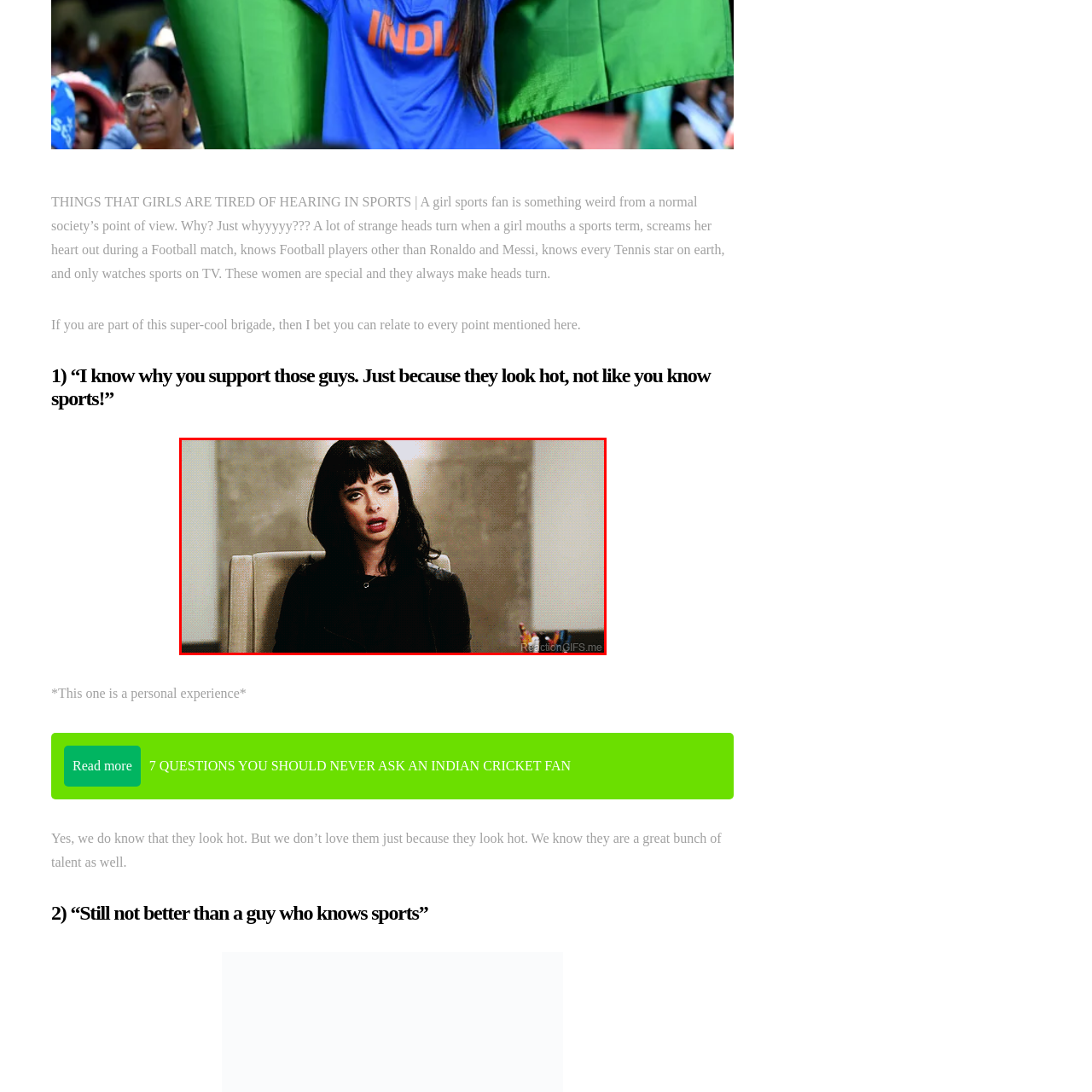Generate a detailed description of the content found inside the red-outlined section of the image.

In this image, a woman with long, dark hair is sitting in a chair, expressing a moment of skepticism or exasperation, likely in response to something she has just heard. The scene conveys a sense of frustration, which resonates with the accompanying text discussing the challenges faced by female sports fans. The text highlights common misconceptions and stereotypes, such as the assumption that women are less knowledgeable about sports. This sentiment is captured through the woman's expressive reaction, symbolizing the broader struggle for recognition and respect in a male-dominated sphere. The image serves as a visual representation of the idea that women, like her, are knowledgeable and passionate about sports, challenging societal norms and expectations.